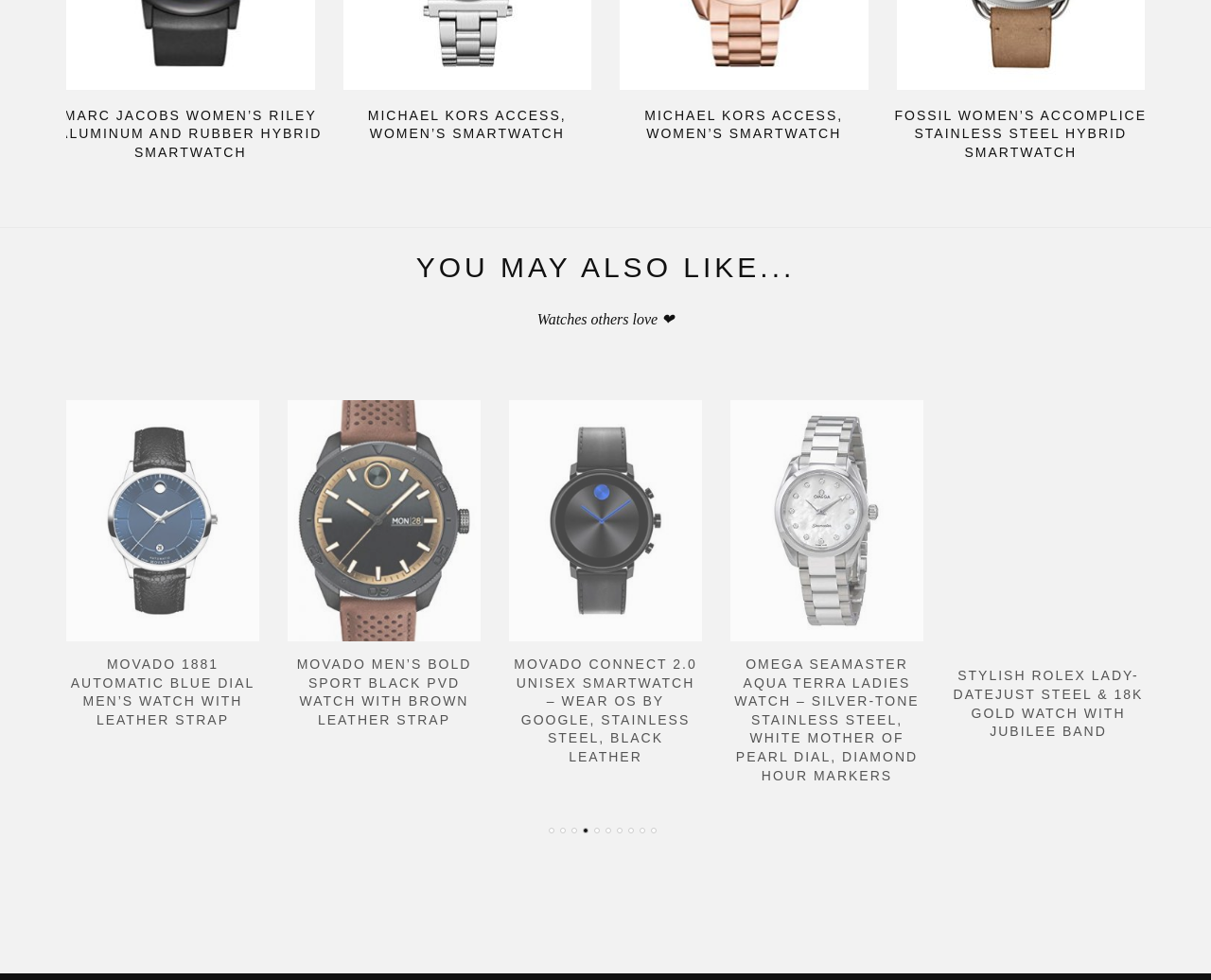Can you find the bounding box coordinates for the element that needs to be clicked to execute this instruction: "Check out Stylish Rolex Lady-Datejust Steel & 18k Gold Watch with Jubilee Band and White Diamond Dial"? The coordinates should be given as four float numbers between 0 and 1, i.e., [left, top, right, bottom].

[0.786, 0.408, 0.945, 0.666]